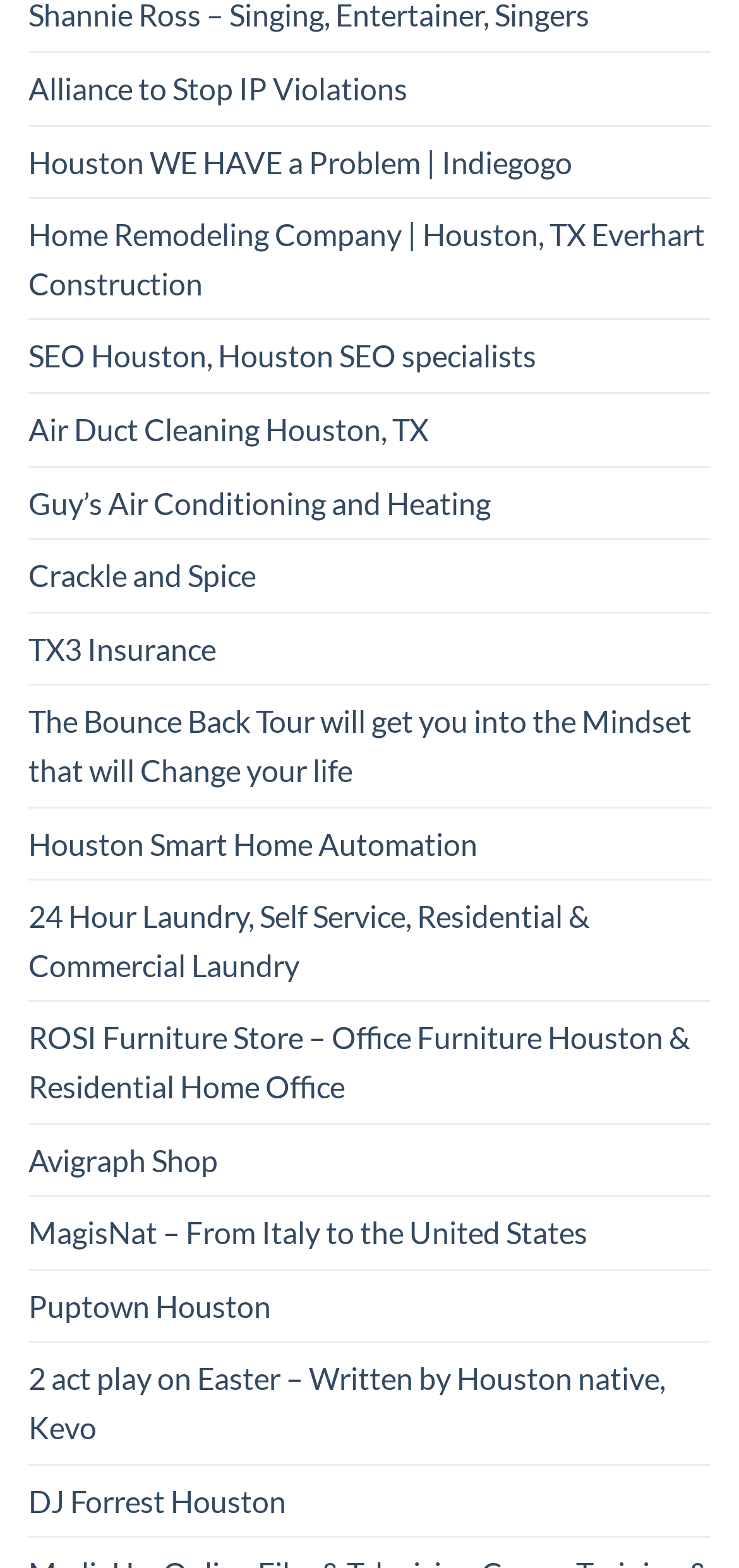What is the last link on the webpage?
Answer the question based on the image using a single word or a brief phrase.

DJ Forrest Houston